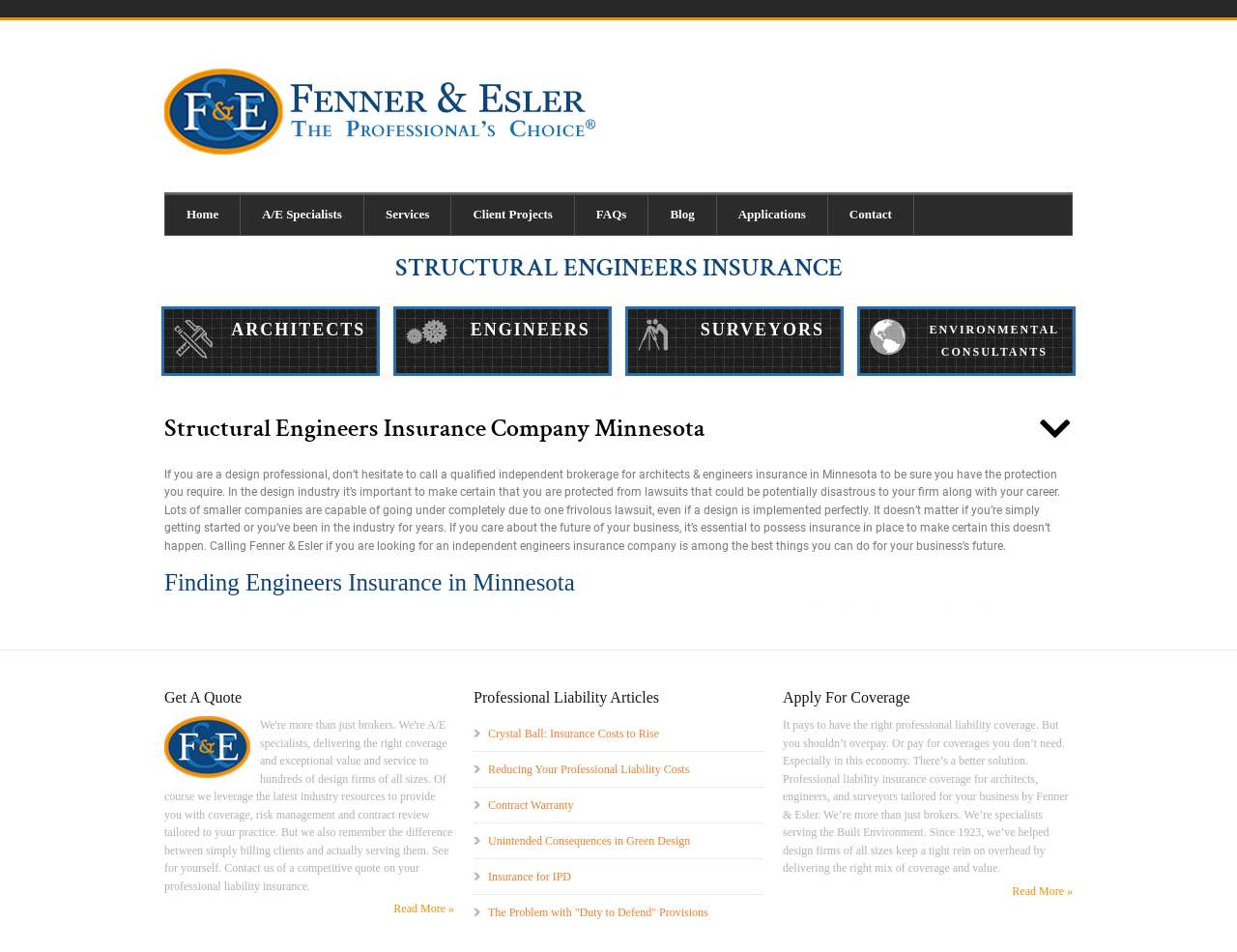Bounding box coordinates must be specified in the format (top-left x, top-left y, bottom-right x, bottom-right y). All values should be floating point numbers between 0 and 1. What are the bounding box coordinates of the UI element described as: STRUCTURAL ENGINEERS INSURANCE

[0.319, 0.263, 0.681, 0.298]